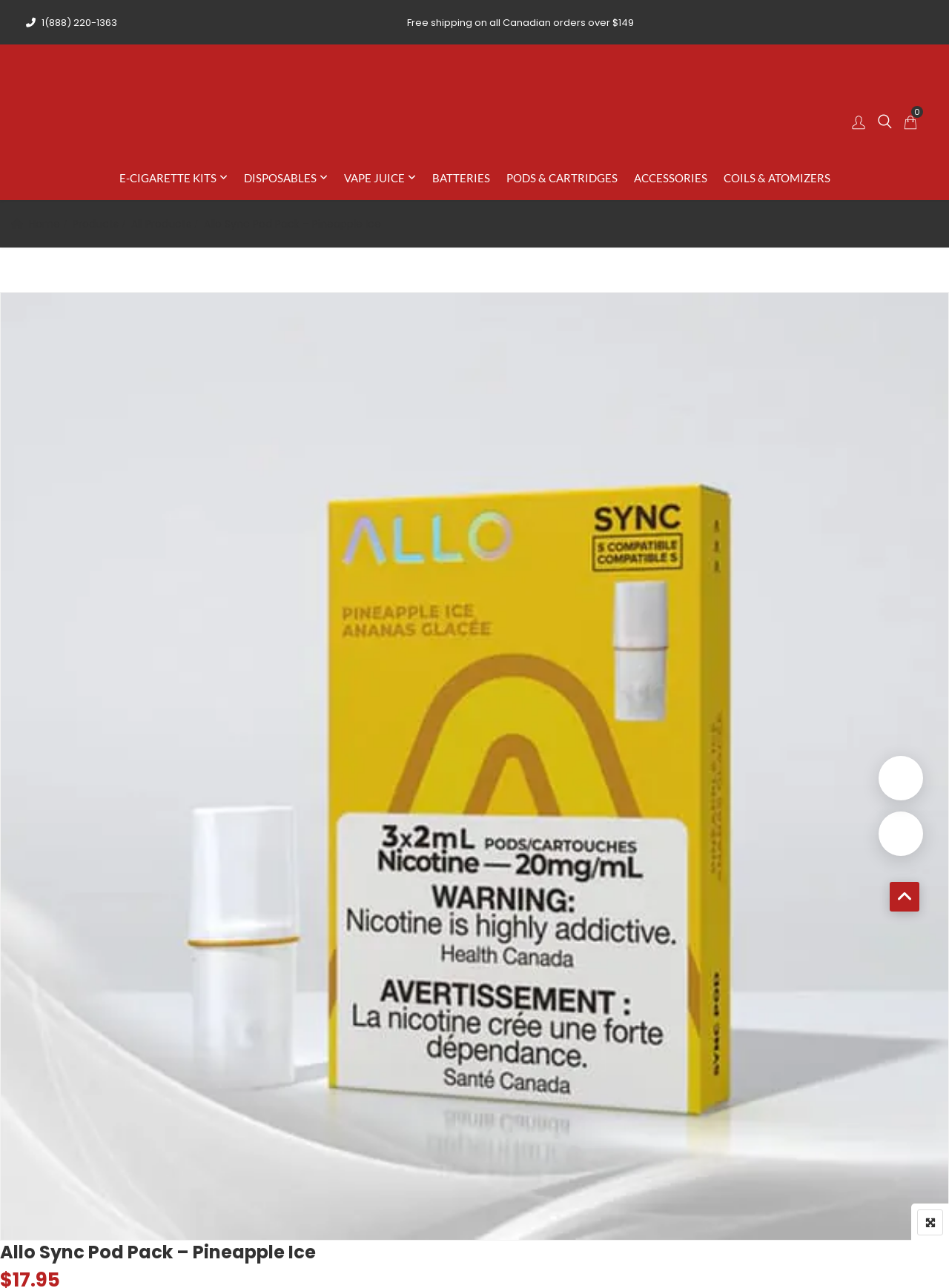Please determine the primary heading and provide its text.

Allo Sync Pod Pack – Pineapple Ice